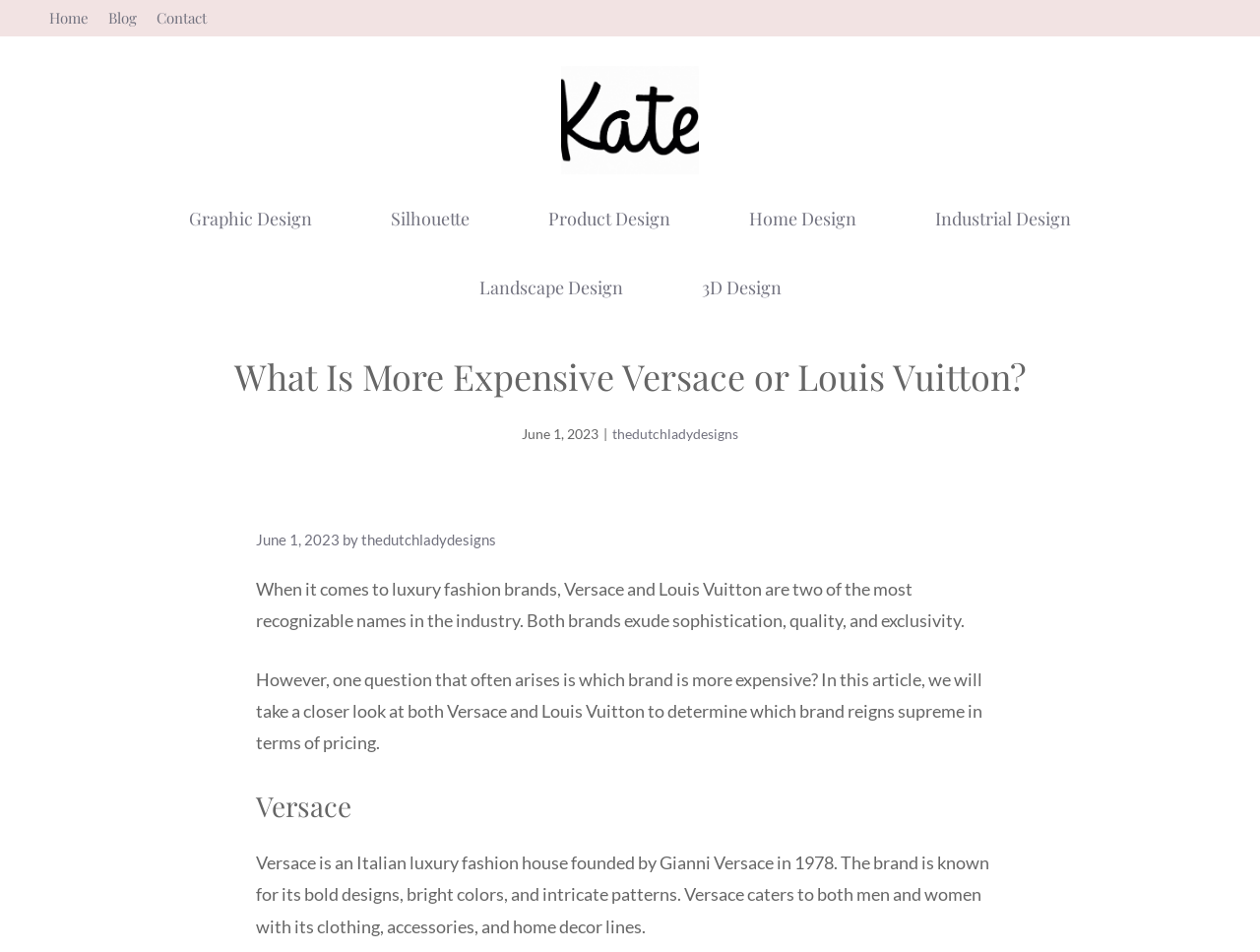Use a single word or phrase to answer this question: 
When was this article published?

June 1, 2023